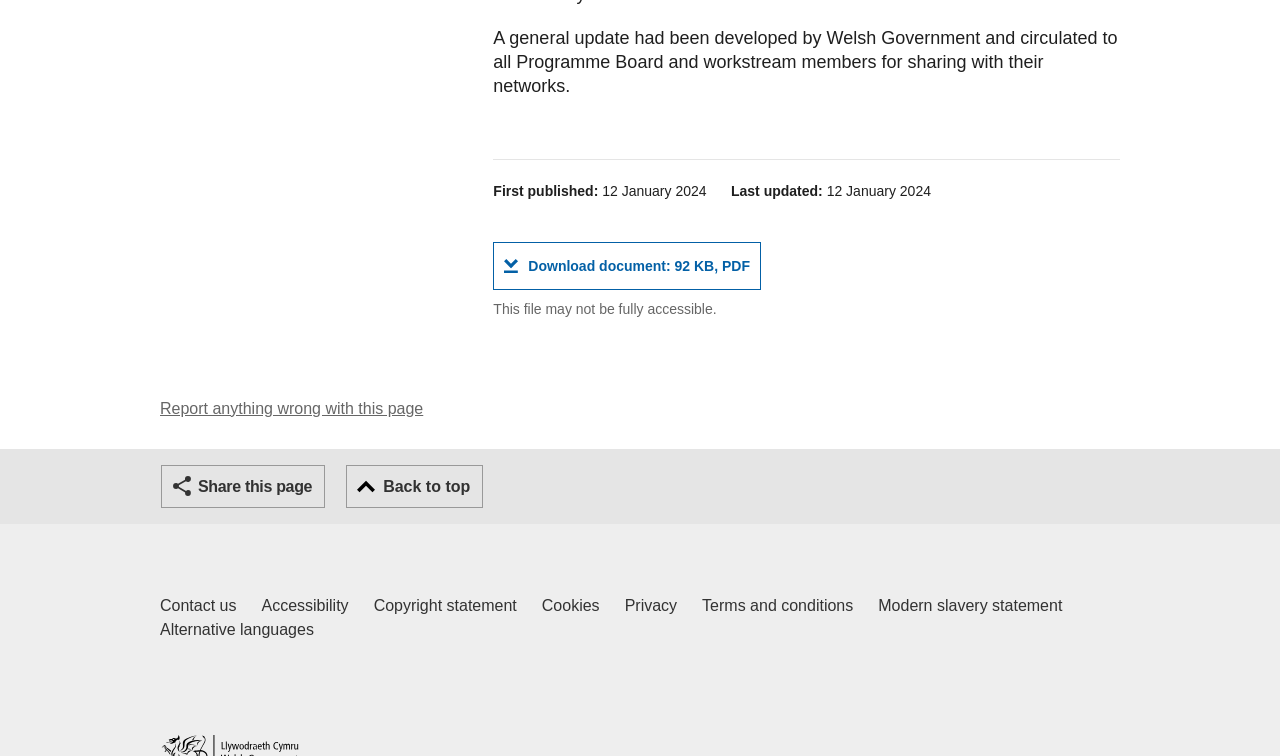How many links are in the footer?
From the image, respond using a single word or phrase.

8